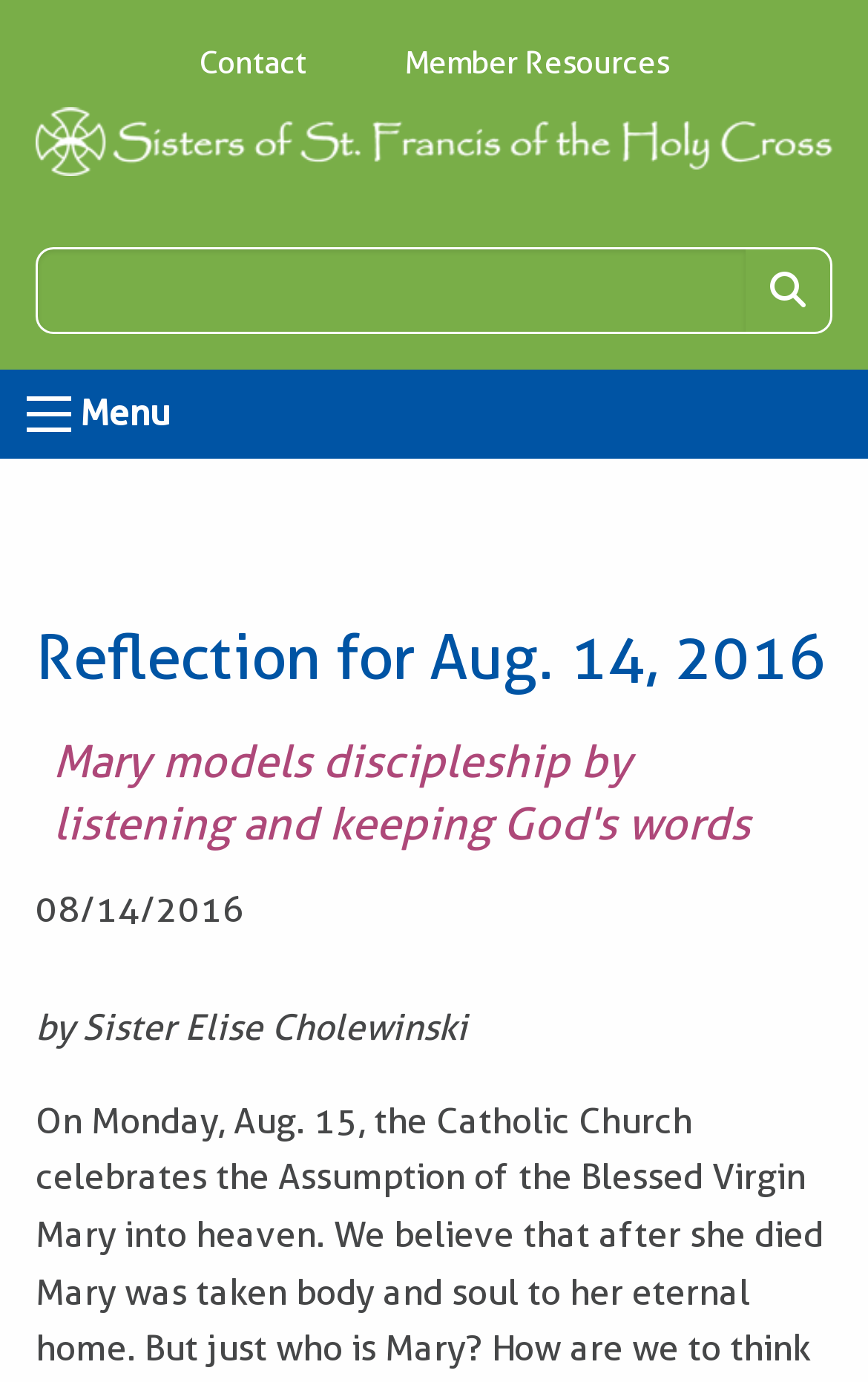Using the webpage screenshot, locate the HTML element that fits the following description and provide its bounding box: "Member Resources".

[0.414, 0.032, 0.822, 0.058]